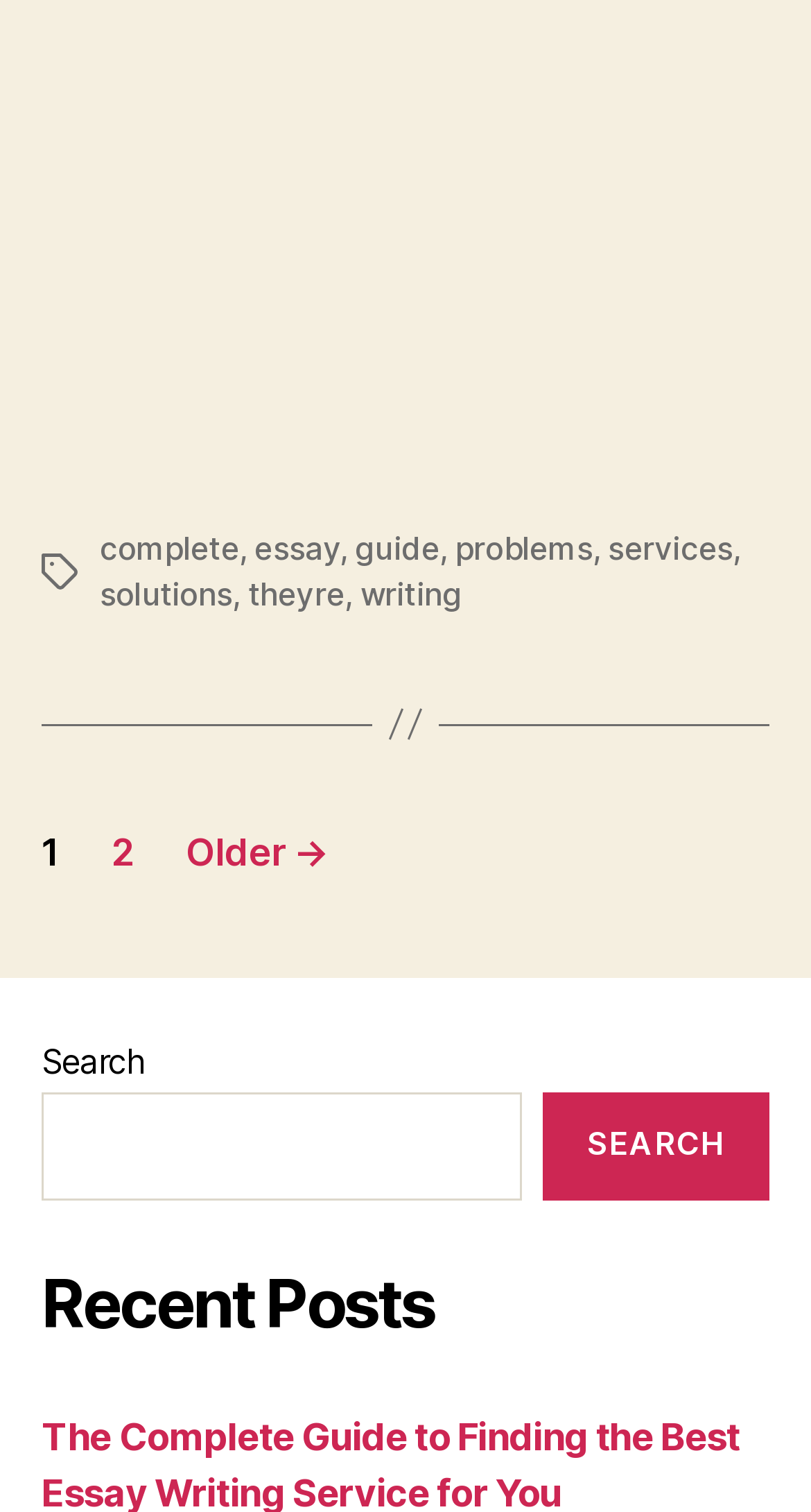Please specify the bounding box coordinates of the clickable region necessary for completing the following instruction: "search for something". The coordinates must consist of four float numbers between 0 and 1, i.e., [left, top, right, bottom].

[0.051, 0.722, 0.643, 0.794]